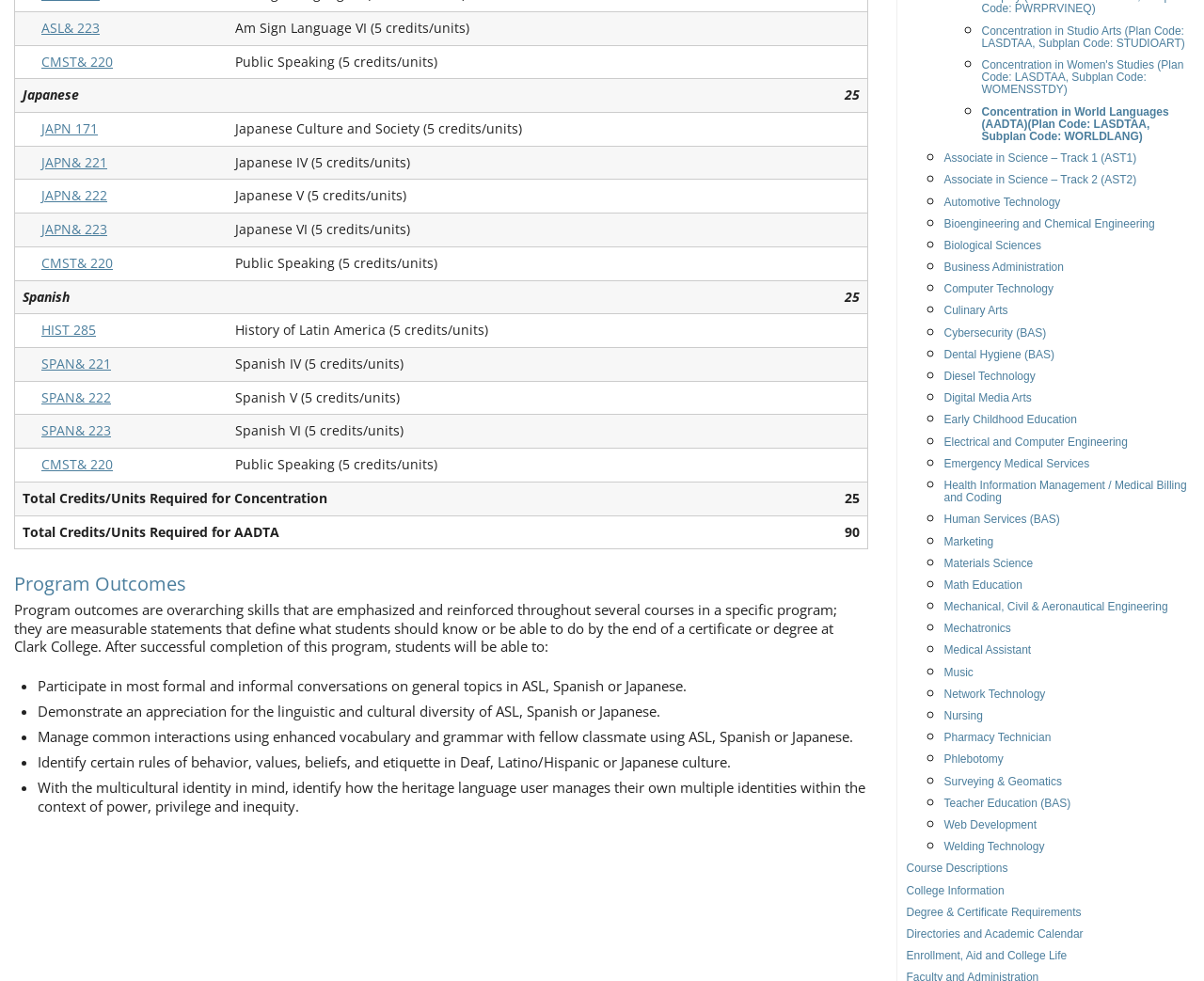Provide the bounding box coordinates of the HTML element described by the text: "CMST& 220".

[0.034, 0.464, 0.094, 0.482]